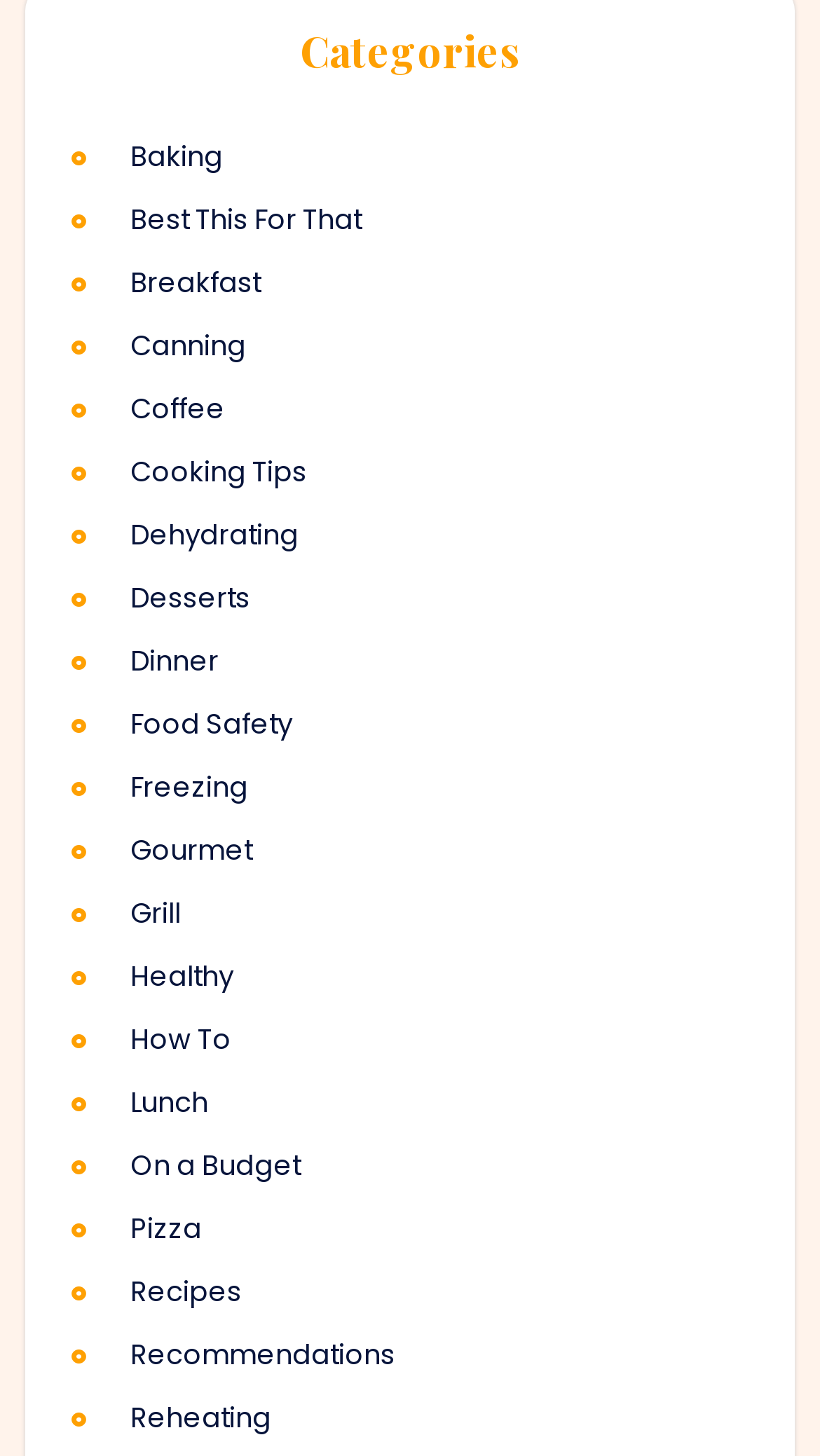Give a succinct answer to this question in a single word or phrase: 
What is the first category listed?

Baking